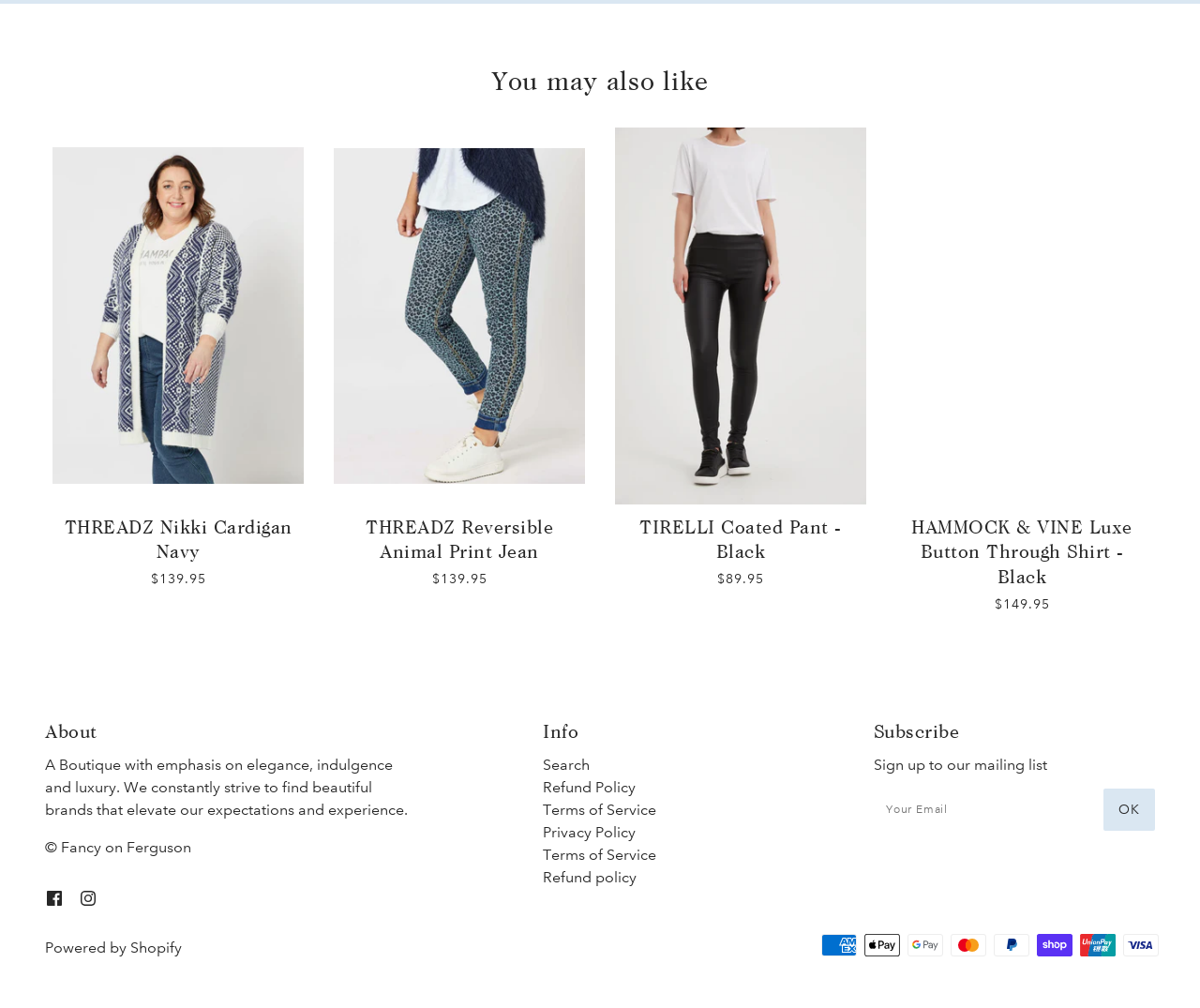What social media platforms can be found at the bottom of the webpage?
Please provide a comprehensive and detailed answer to the question.

At the bottom of the webpage, there are social media icons for Facebook and Instagram, which can be found next to the 'About' section and the 'Info' section.